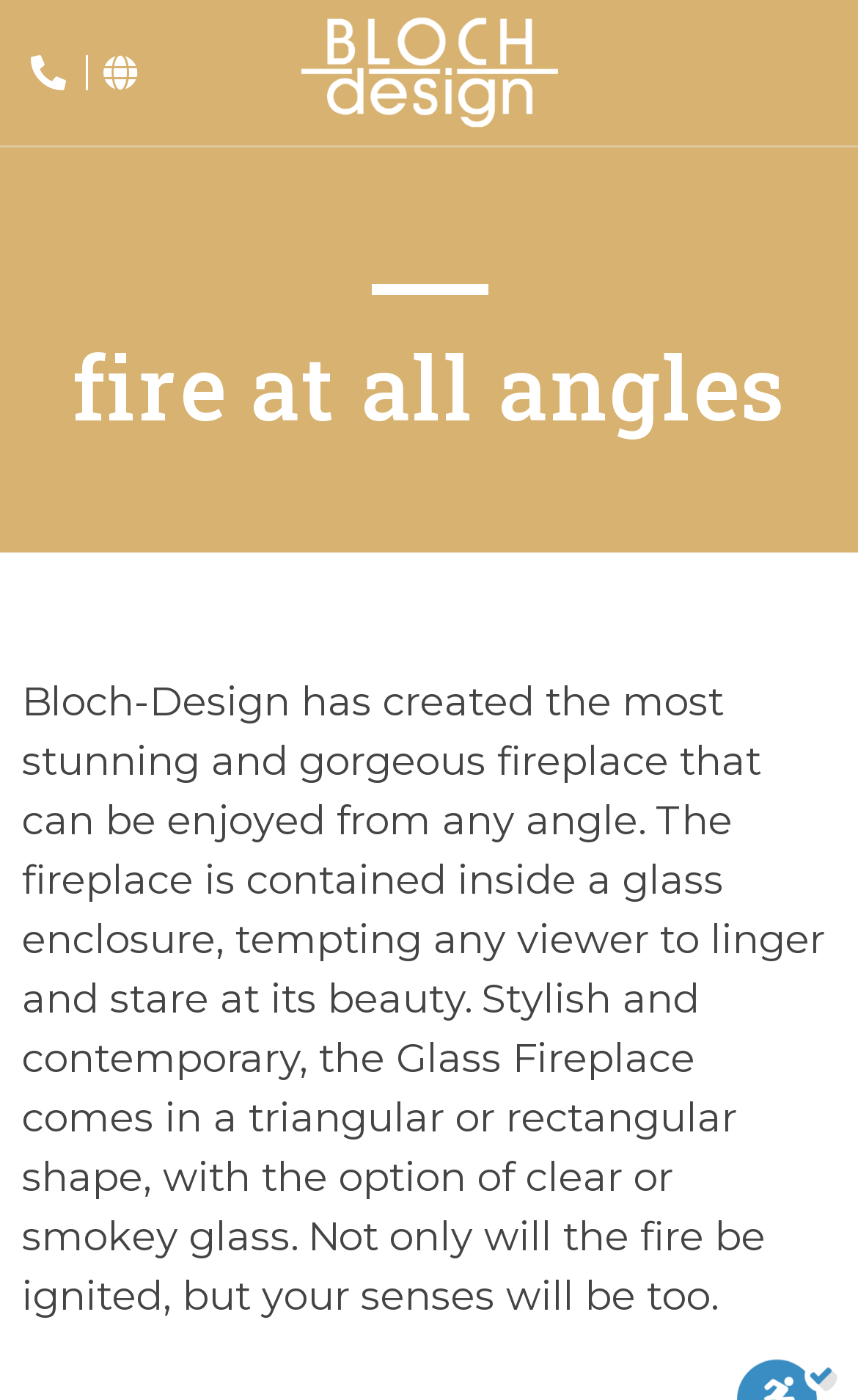How many links are in the top navigation menu?
Please provide an in-depth and detailed response to the question.

I counted the link elements that are direct children of the Root Element and have y-coordinates indicating they are at the top of the page. I found four links: 'In the media', 'News', 'About us', and 'Contact'.